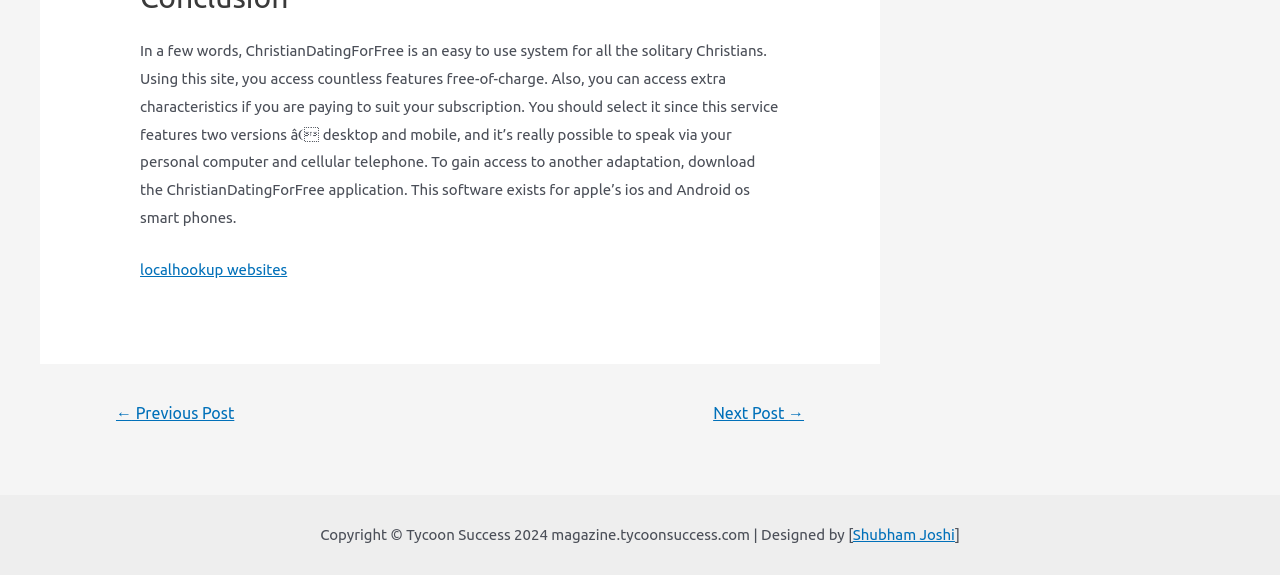Observe the image and answer the following question in detail: How many versions of the service are available?

According to the static text, the service has two versions - desktop and mobile, and it's possible to speak via personal computer and cellular telephone.